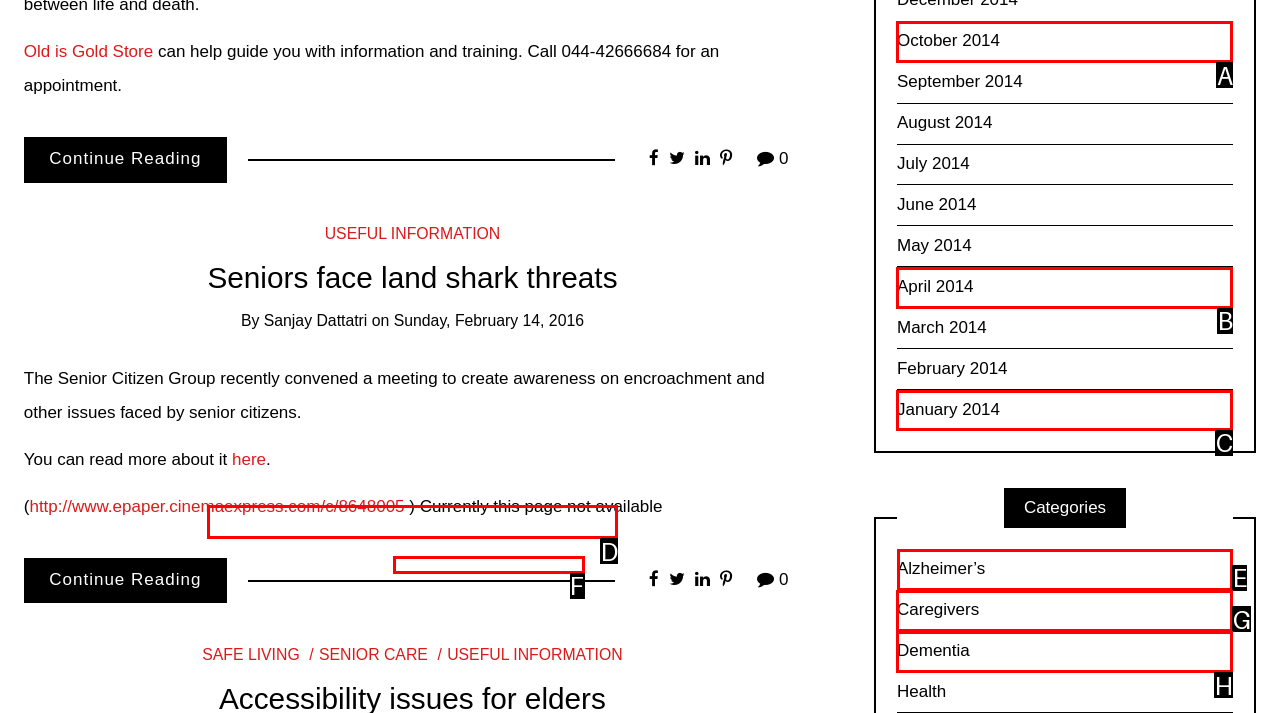Figure out which option to click to perform the following task: Select 'Alzheimer’s'
Provide the letter of the correct option in your response.

E